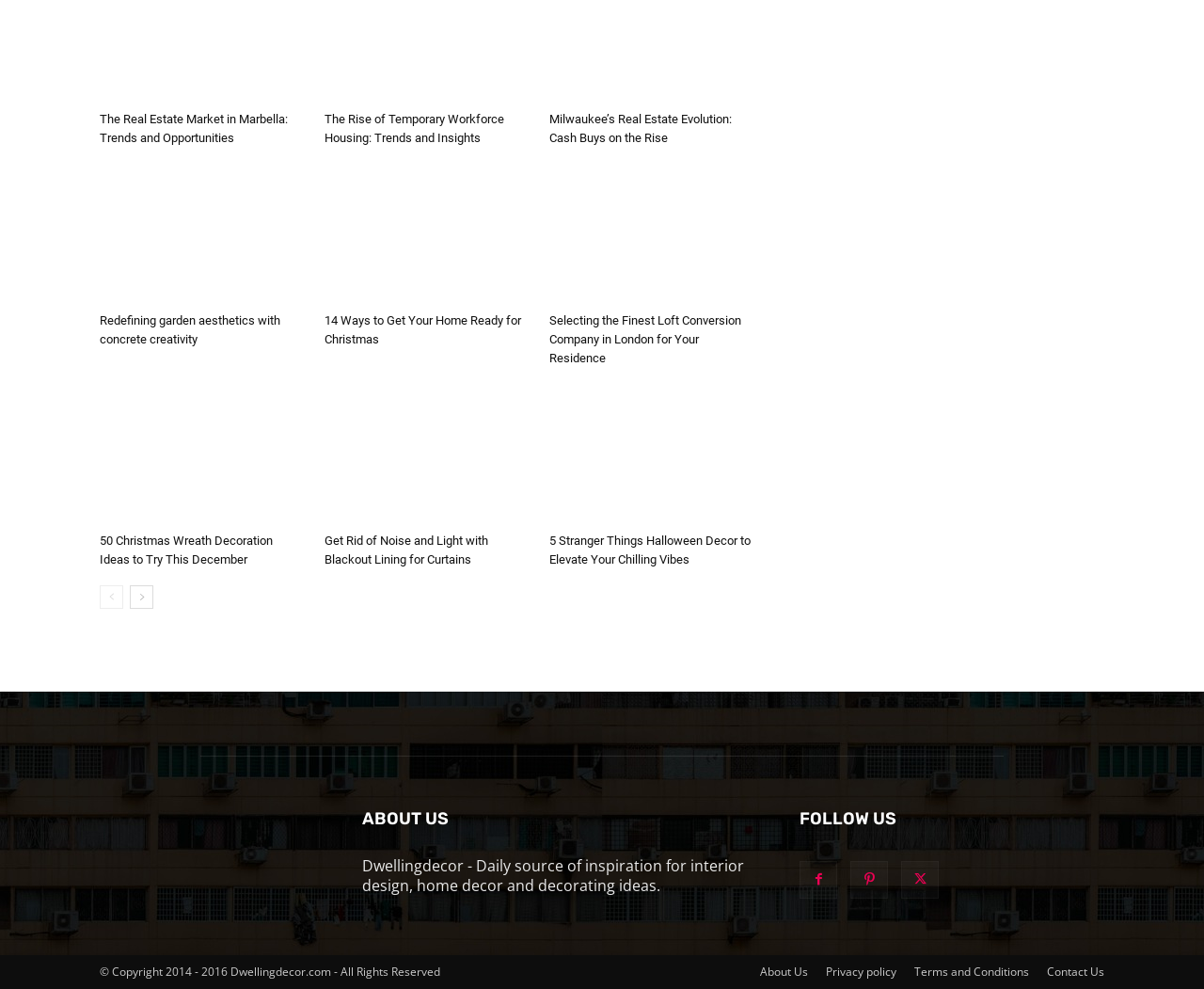Please determine the bounding box coordinates of the element's region to click in order to carry out the following instruction: "Go to the next page". The coordinates should be four float numbers between 0 and 1, i.e., [left, top, right, bottom].

[0.108, 0.592, 0.127, 0.616]